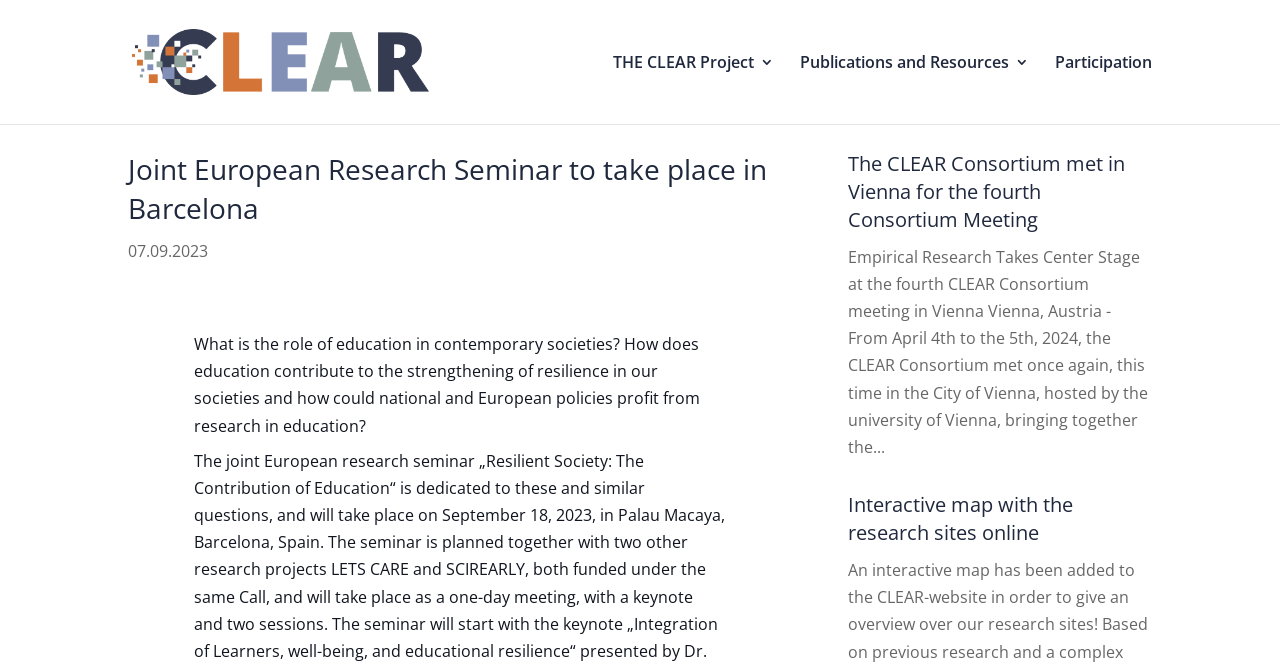Bounding box coordinates should be provided in the format (top-left x, top-left y, bottom-right x, bottom-right y) with all values between 0 and 1. Identify the bounding box for this UI element: THE CLEAR Project

[0.479, 0.082, 0.605, 0.185]